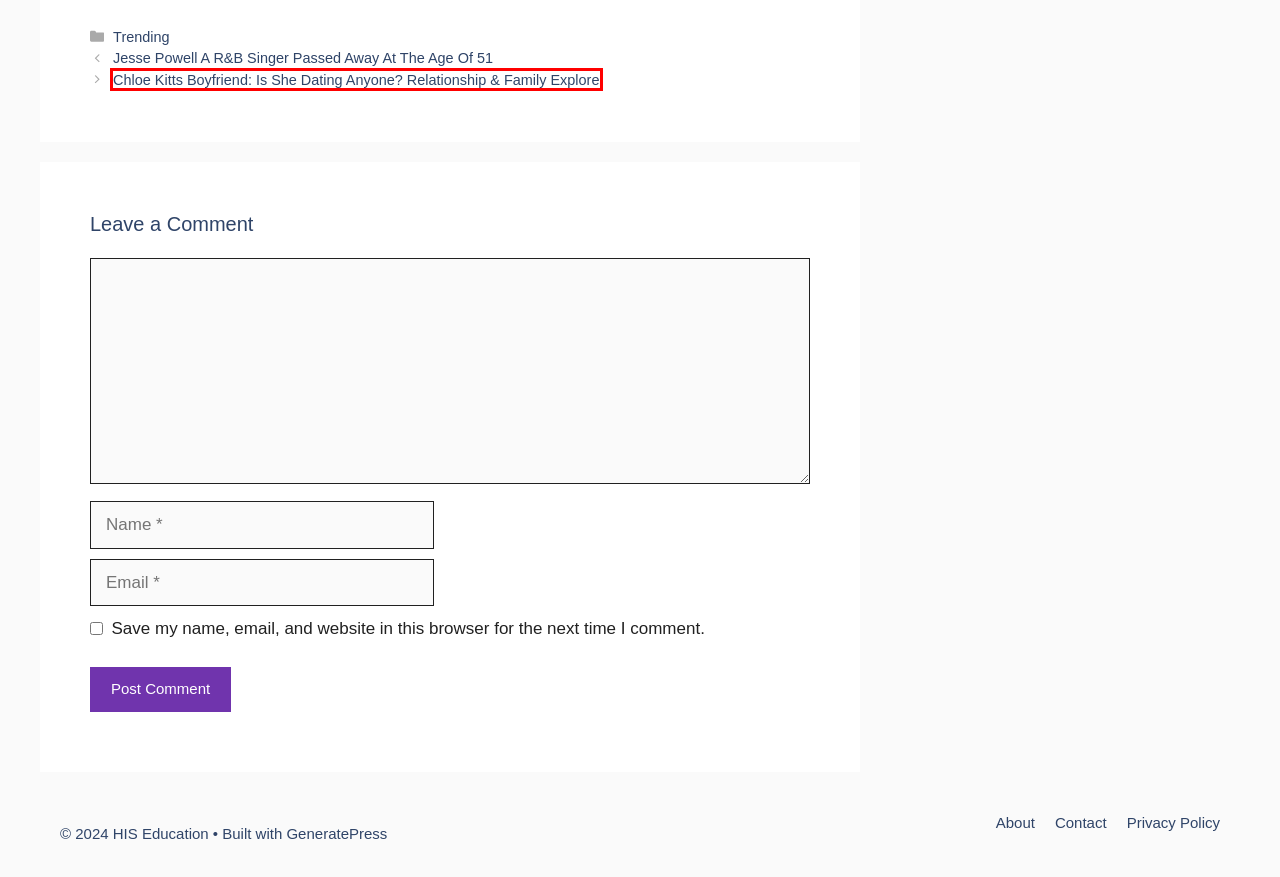Given a webpage screenshot with a UI element marked by a red bounding box, choose the description that best corresponds to the new webpage that will appear after clicking the element. The candidates are:
A. Jesse Powell A R&B Singer Passed Away At The Age Of 51 - HIS Education
B. Chloe Kitts Boyfriend: Is She Dating Anyone? Relationship & Family Explore - HIS Education
C. How to - HIS Education
D. About - HIS Education
E. Trending - HIS Education
F. Mr. Beast Stated That He Is Getting Annoyed With The People Who Copied His Content - HIS Education
G. New Trailer for Final Fantasy VII: Ever Crisis at Summer Games Fest - HIS Education
H. Biography - HIS Education

B